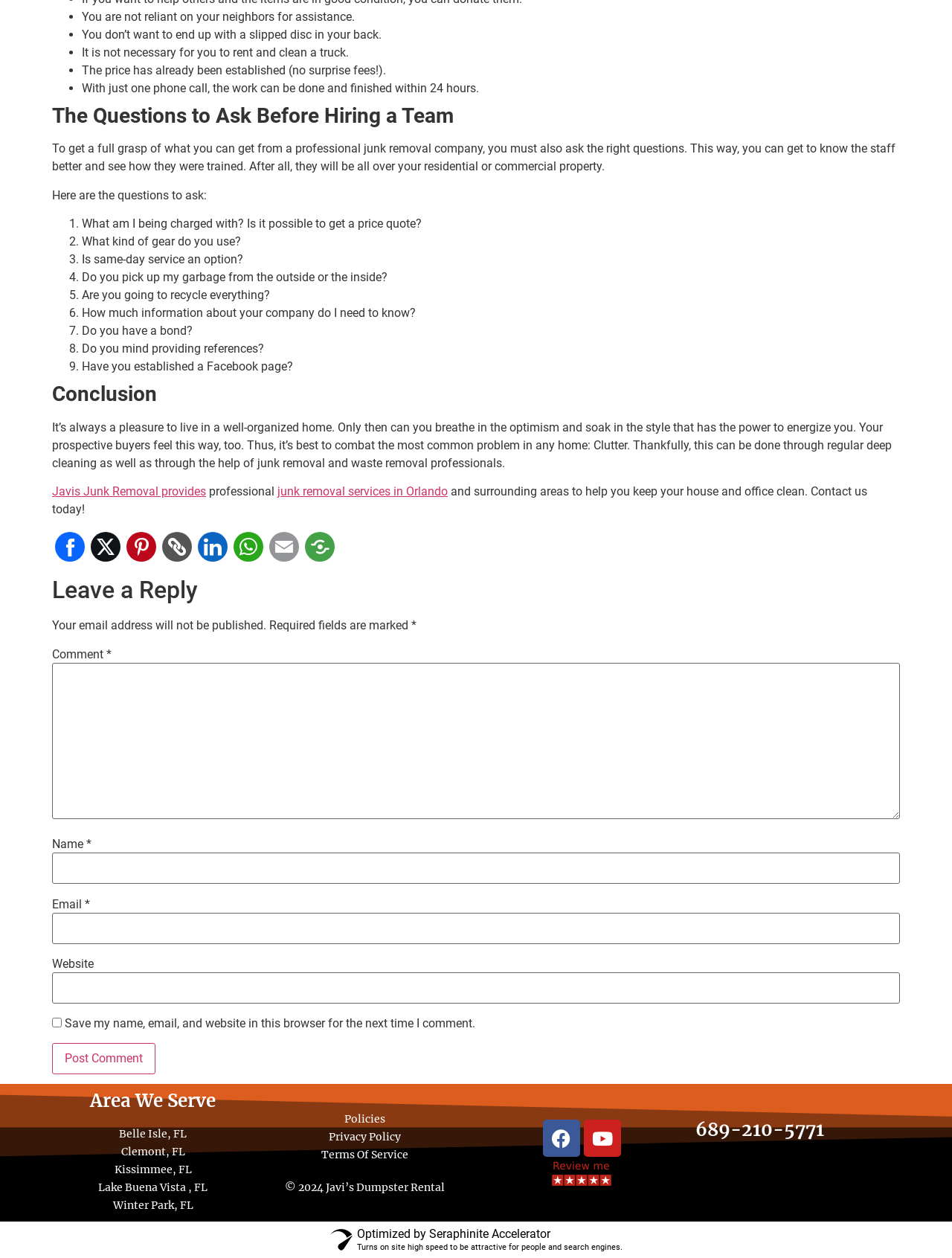Determine the bounding box coordinates for the area you should click to complete the following instruction: "Click the 'Post Comment' button".

[0.055, 0.829, 0.163, 0.854]